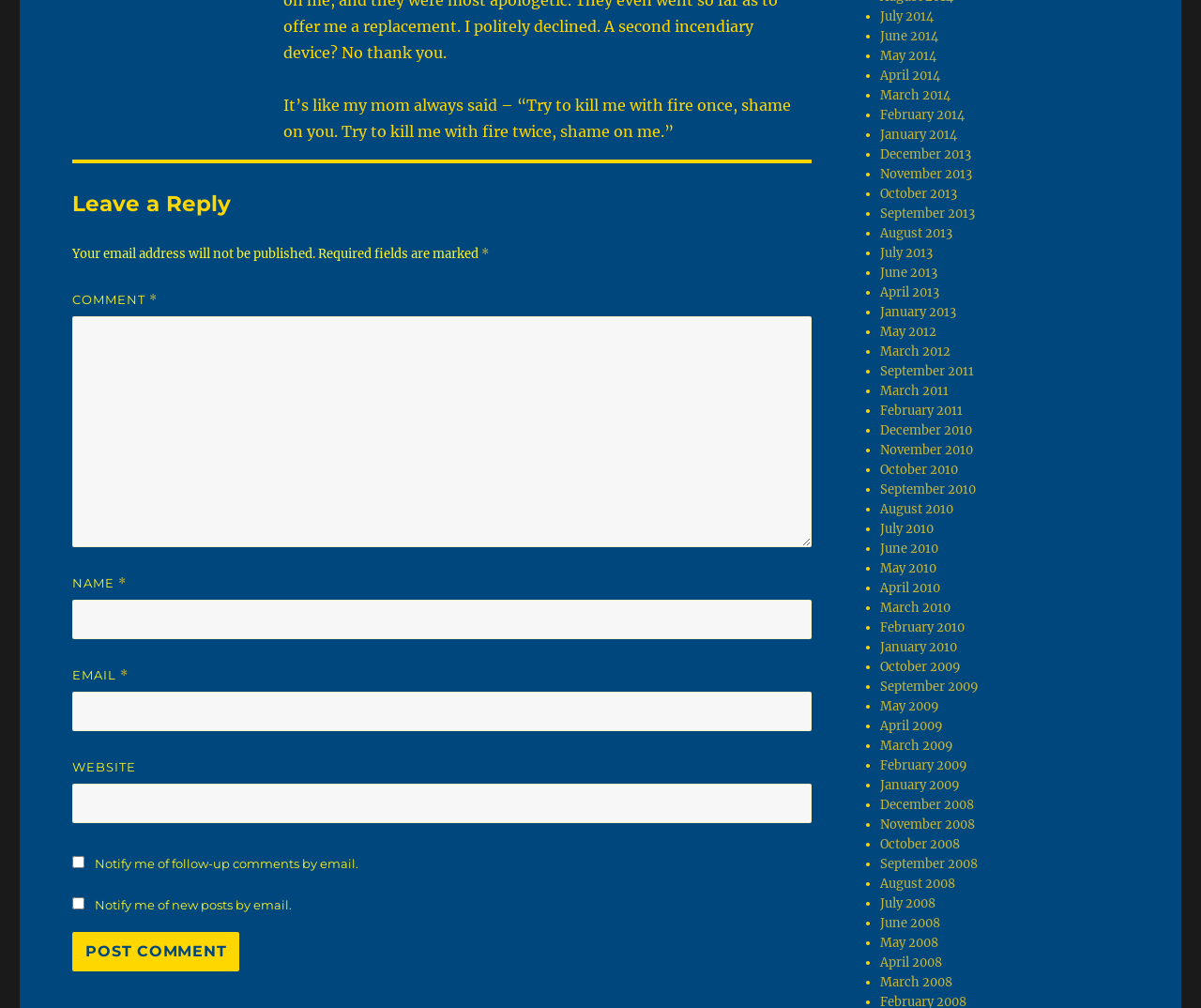Ascertain the bounding box coordinates for the UI element detailed here: "October 2008". The coordinates should be provided as [left, top, right, bottom] with each value being a float between 0 and 1.

[0.733, 0.829, 0.799, 0.845]